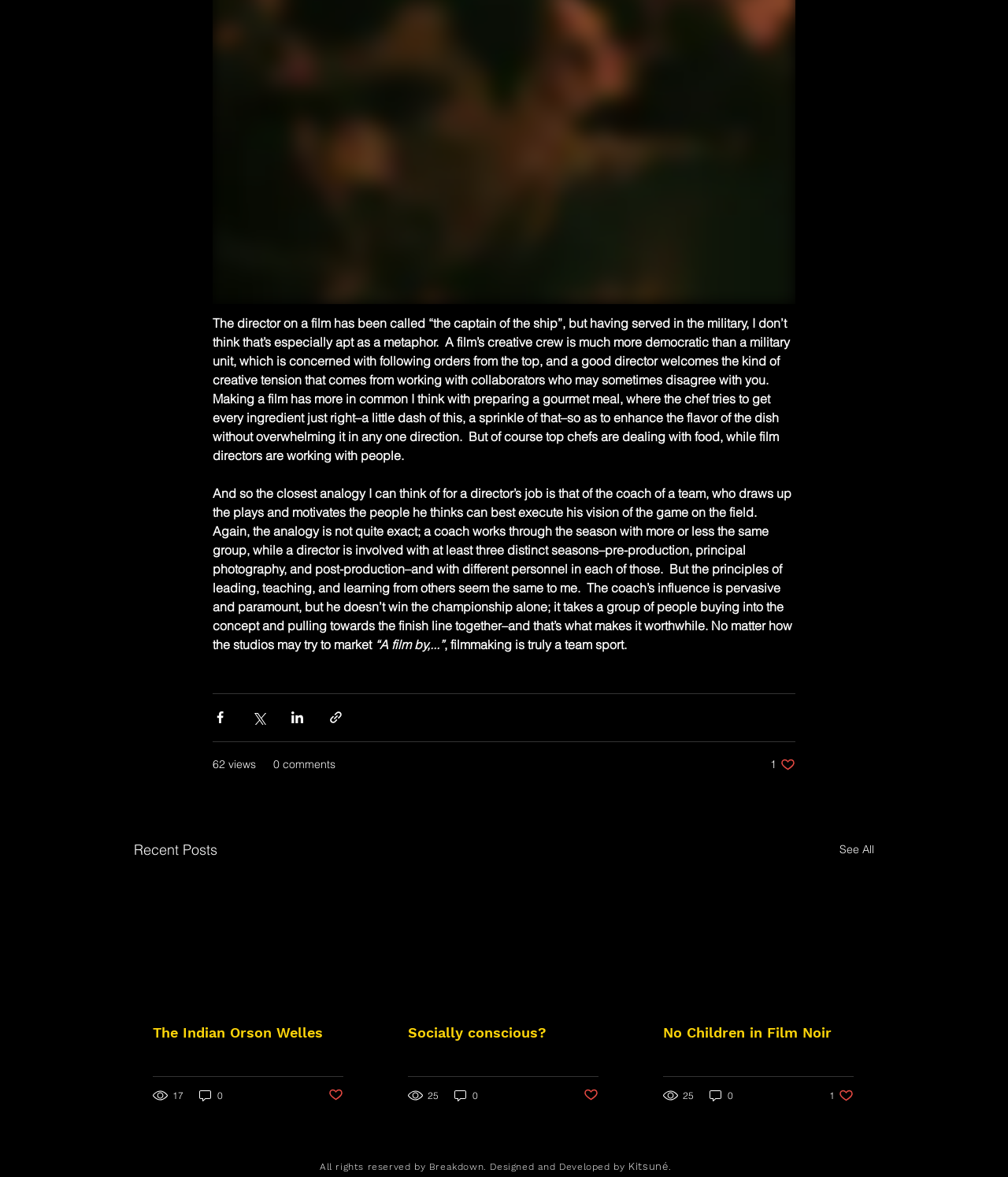What is the name of the company that designed and developed the webpage?
Carefully examine the image and provide a detailed answer to the question.

The webpage has a footer section that mentions 'Designed and Developed by Kitsuné', indicating that Kitsuné is the company responsible for designing and developing the webpage.